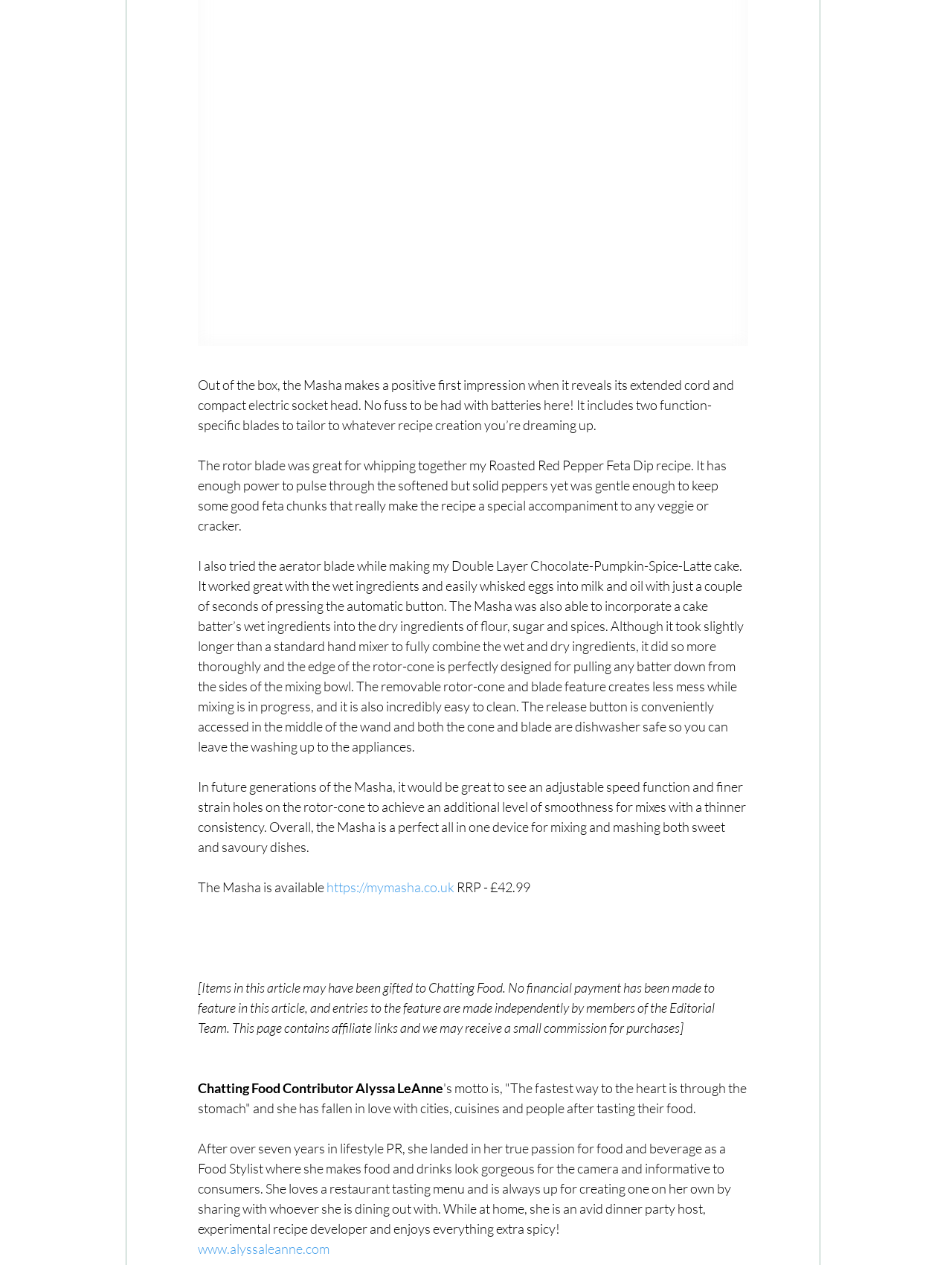Please respond to the question with a concise word or phrase:
What is the name of the contributor who wrote this article?

Alyssa LeAnne